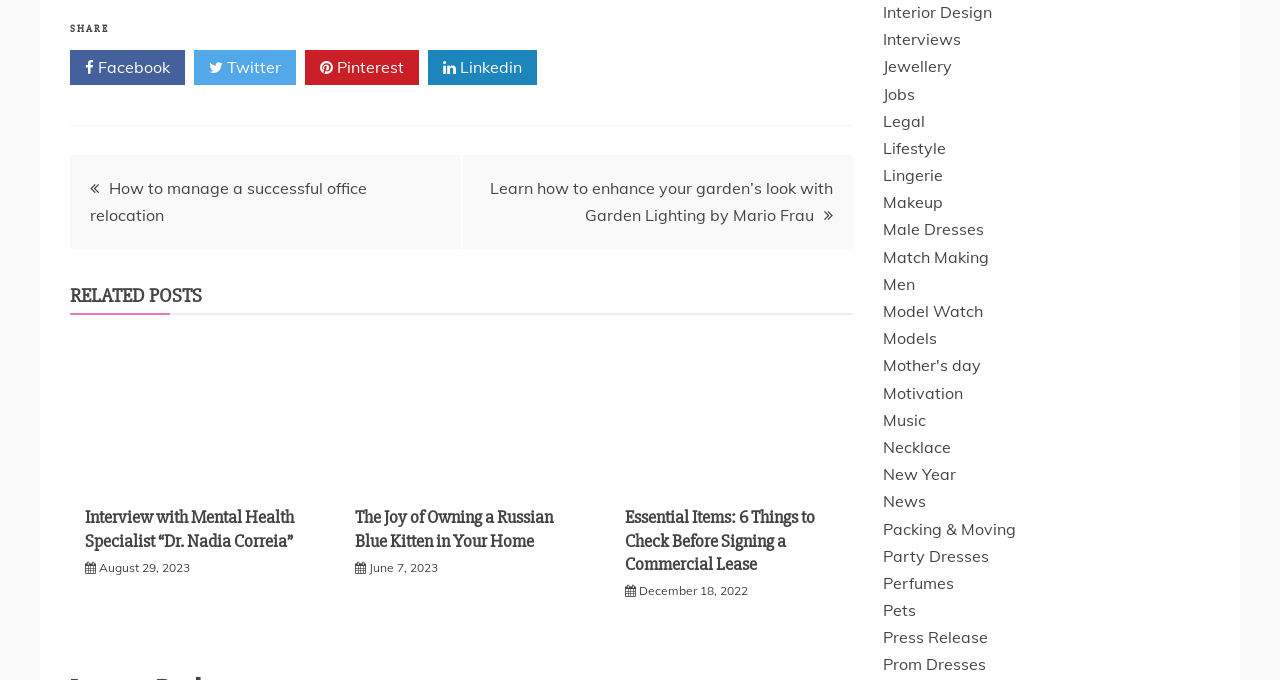Identify the coordinates of the bounding box for the element that must be clicked to accomplish the instruction: "Read the interview with Mental Health Specialist Dr. Nadia Correia".

[0.066, 0.744, 0.23, 0.811]